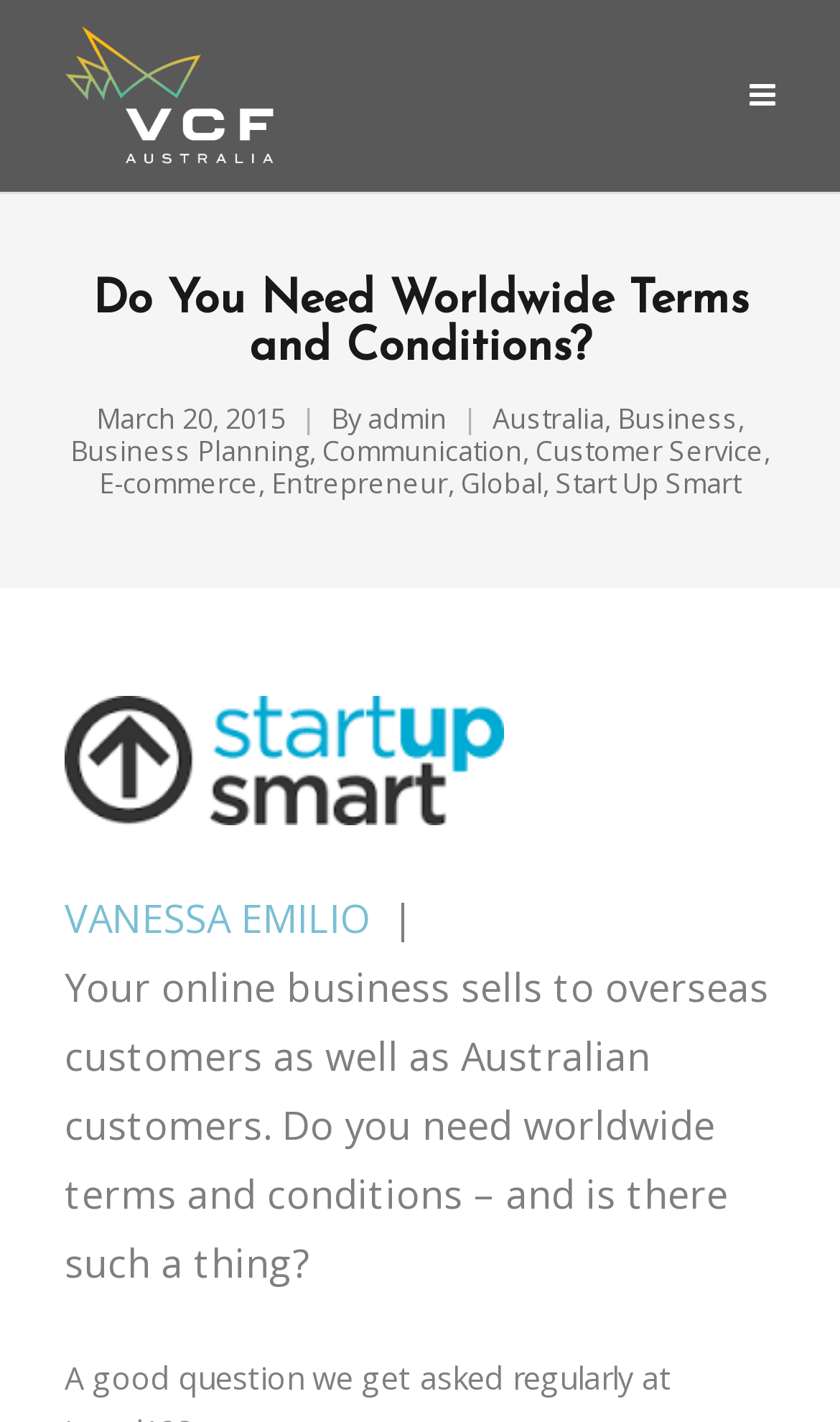Could you find the bounding box coordinates of the clickable area to complete this instruction: "Explore Entrepreneur resources"?

[0.323, 0.329, 0.533, 0.352]